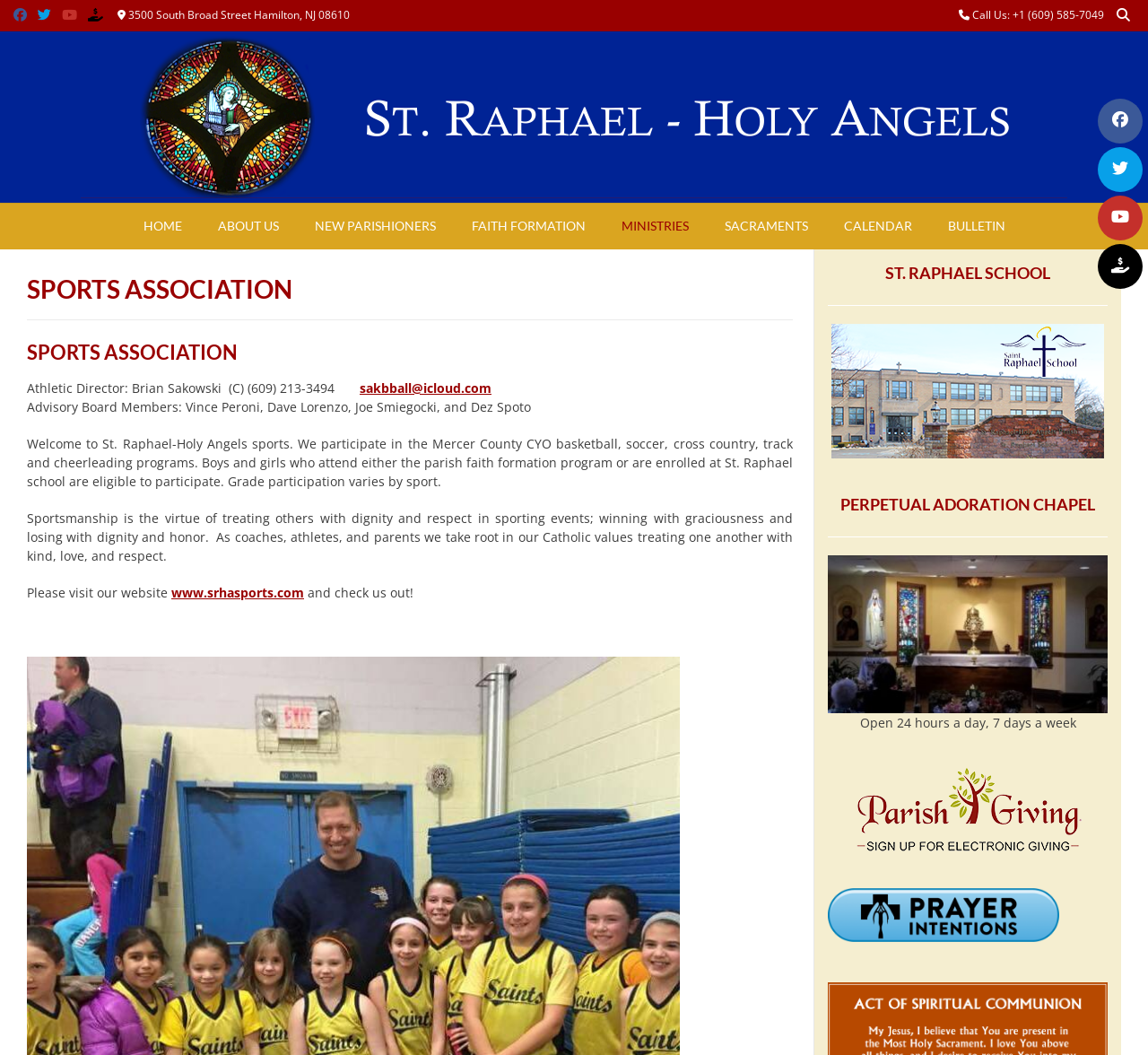Identify the bounding box coordinates of the part that should be clicked to carry out this instruction: "Visit the St. Raphael-Holy Angels Parish website".

[0.07, 0.034, 0.93, 0.188]